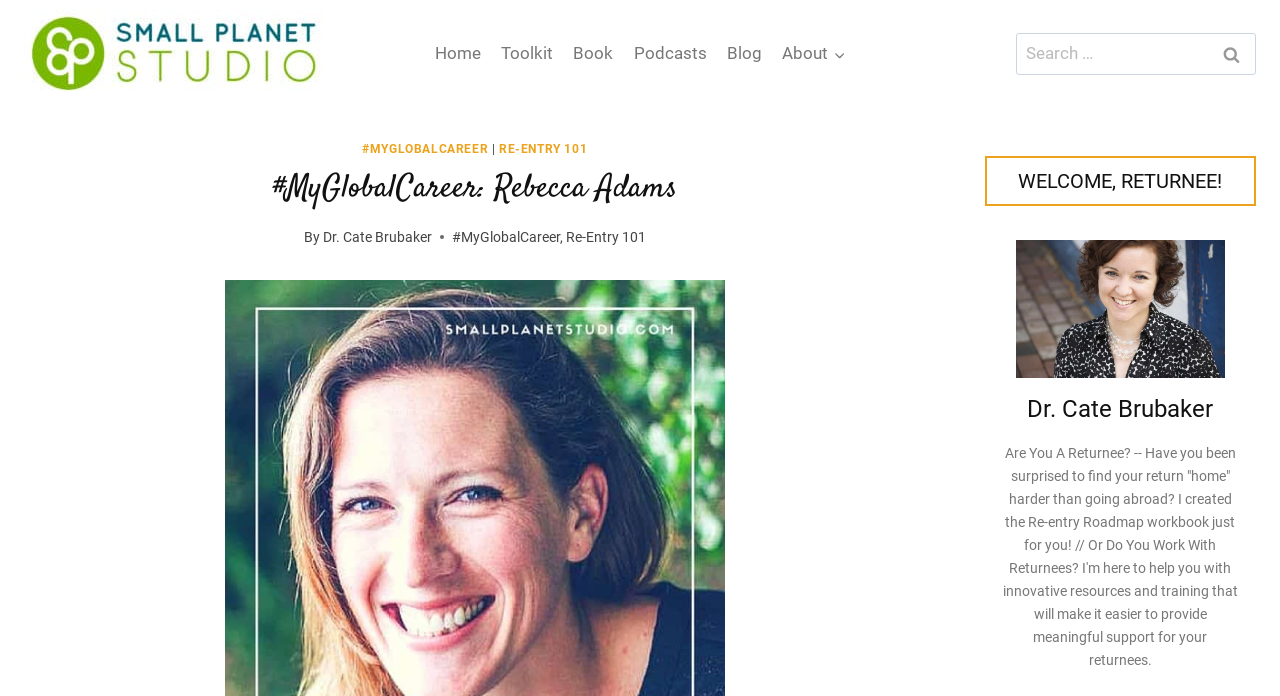Identify and provide the bounding box for the element described by: "Dr. Cate Brubaker".

[0.252, 0.328, 0.337, 0.351]